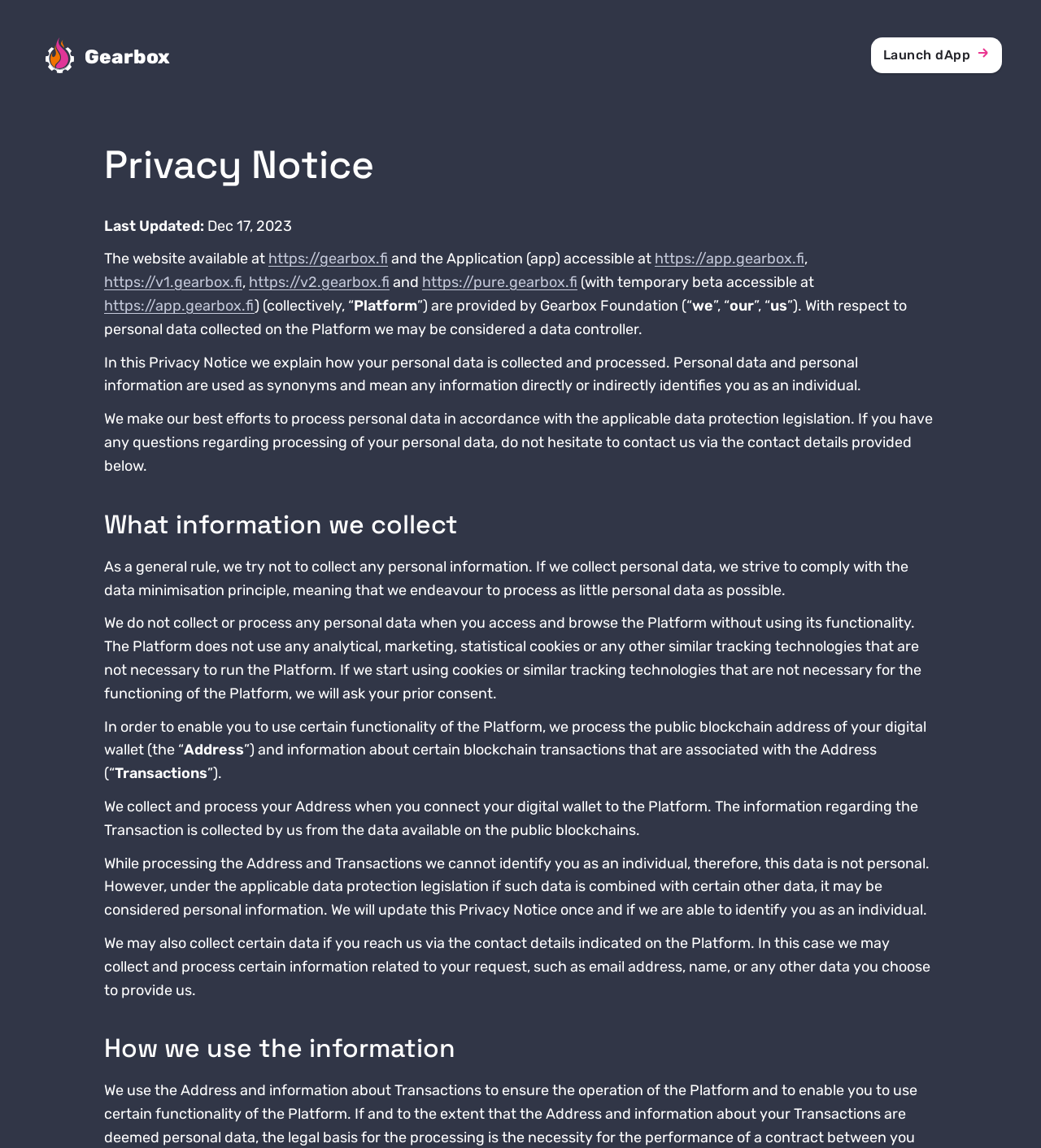Describe all the significant parts and information present on the webpage.

The webpage is about the Gearbox Protocol, a decentralized and audited platform that offers composable leverage, allowing users to trade with 10x margin on Uniswap and earn passive APY. The page has a prominent link to "Launch dApp" at the top right corner.

Below the top navigation, there is a section dedicated to the Privacy Notice, which outlines how the platform collects and processes personal data. The notice is divided into sections, including "What information we collect" and "How we use the information". 

In the "What information we collect" section, there is a detailed explanation of the types of data collected, including public blockchain addresses and information about certain blockchain transactions. The platform emphasizes that it strives to comply with the data minimization principle and only collects necessary data.

The page also provides information on how the platform uses the collected data, with a focus on ensuring compliance with applicable data protection legislation. There are several links to external resources, including the platform's website and application, as well as contact details for users to reach out with questions or concerns.

Throughout the page, there are several headings, links, and static text elements, with a focus on providing clear and concise information about the platform's privacy policies.